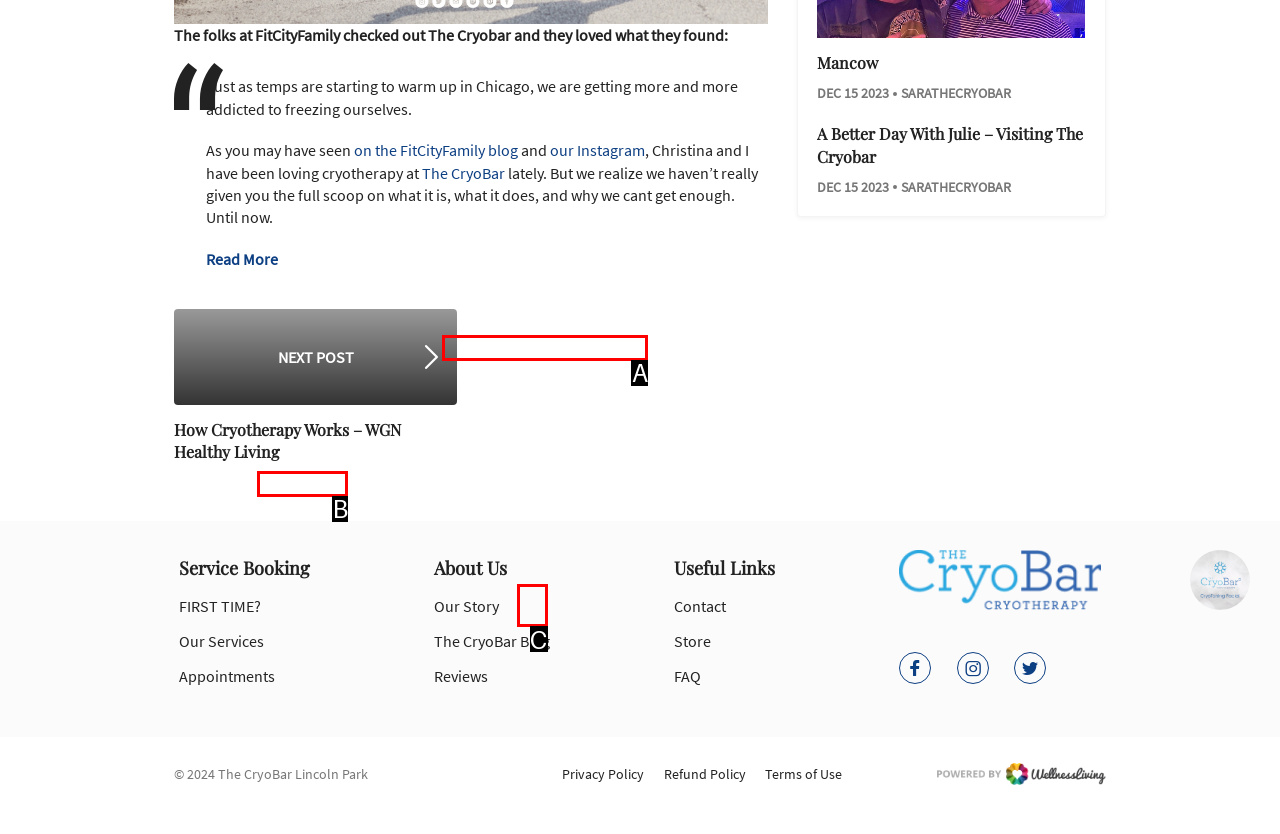Based on the provided element description: parent_node: NEXT POST aria-label="post-page-next-icon", identify the best matching HTML element. Respond with the corresponding letter from the options shown.

C